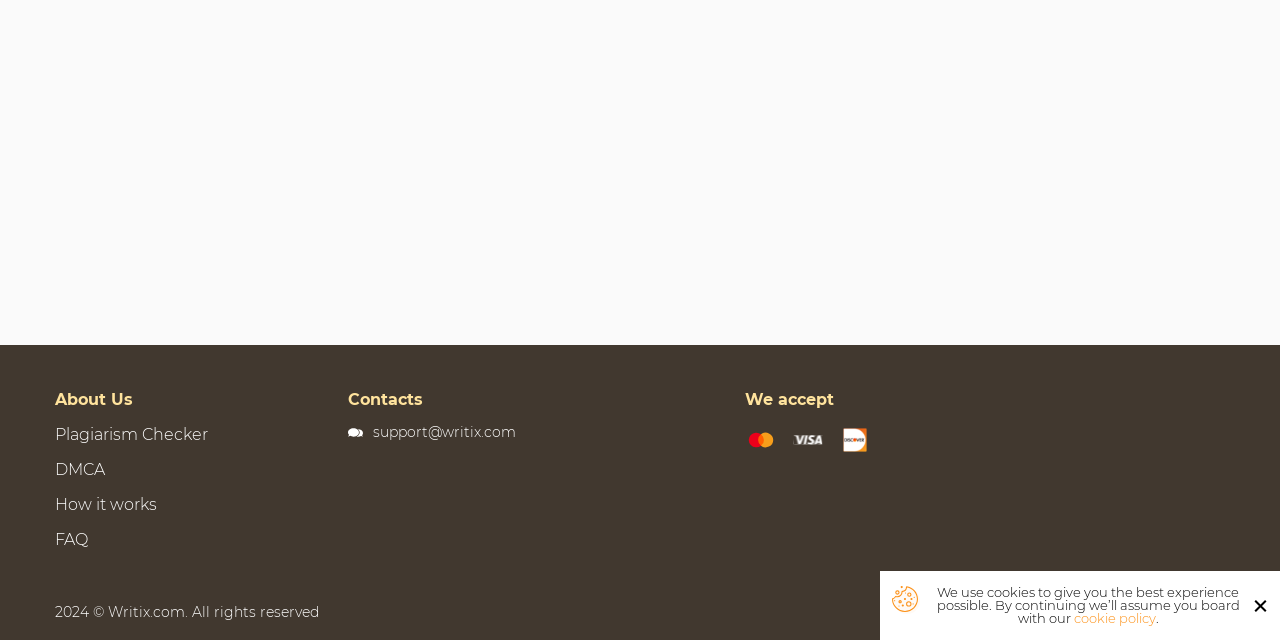Provide the bounding box coordinates of the HTML element described as: "Privacy Policy". The bounding box coordinates should be four float numbers between 0 and 1, i.e., [left, top, right, bottom].

[0.8, 0.938, 0.875, 0.977]